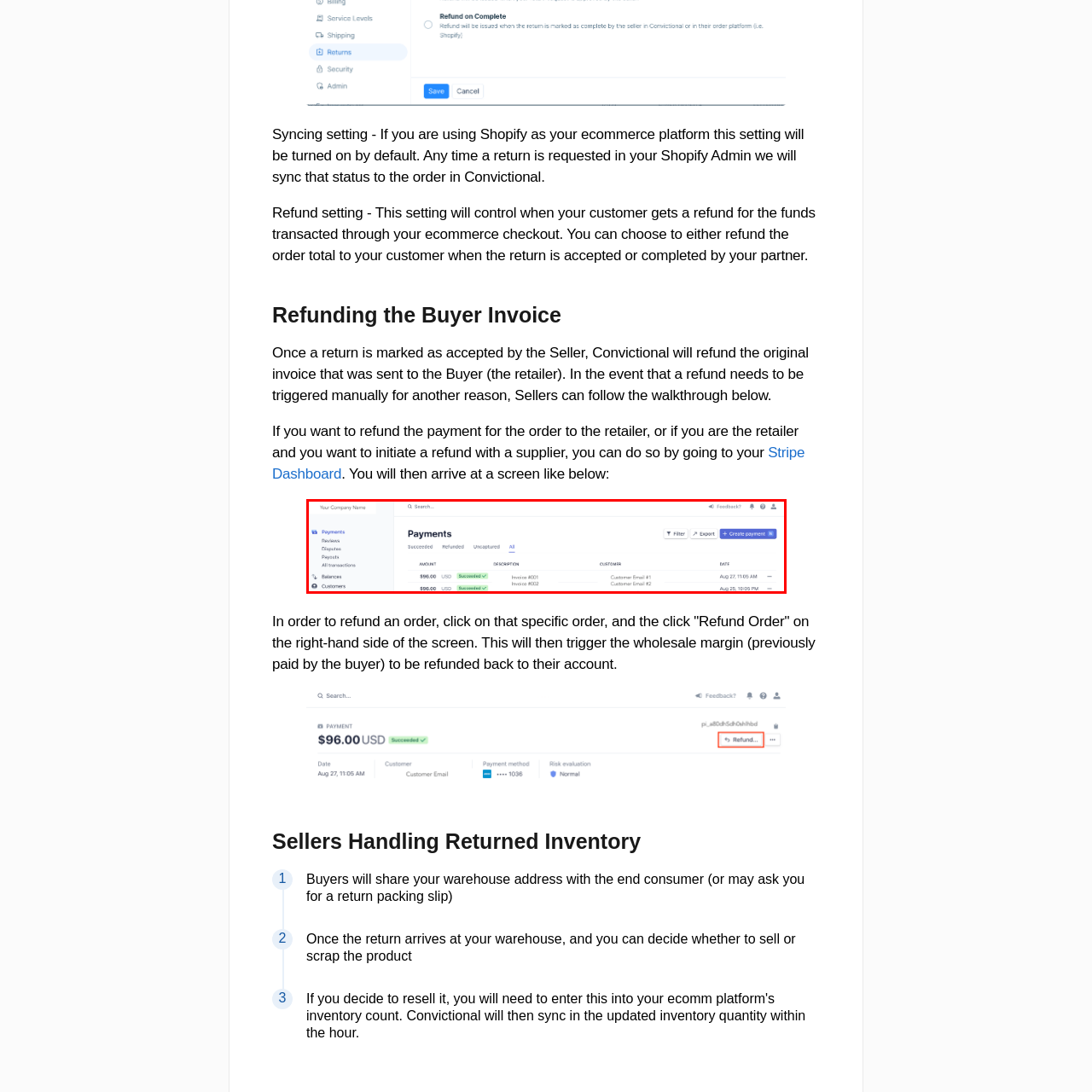What is the status of the transaction related to Invoice #002?
Analyze the image within the red bounding box and respond to the question with a detailed answer derived from the visual content.

According to the caption, the table outlines recent payment transactions, and the second transaction is for $90.00 related to Invoice #002 and is marked 'Reserved'.